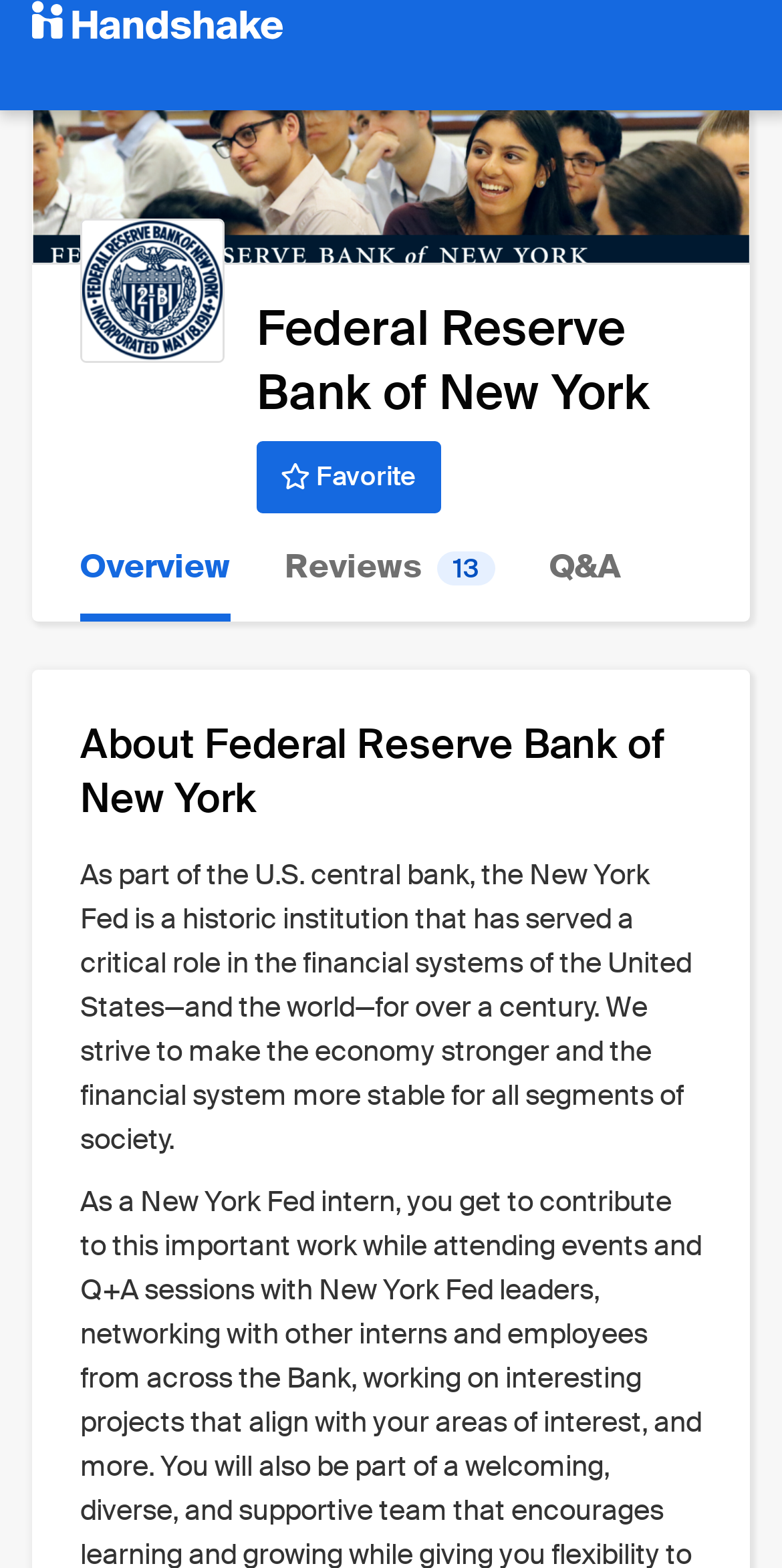Answer the question with a single word or phrase: 
What is the position of the 'Q&A' link?

right side